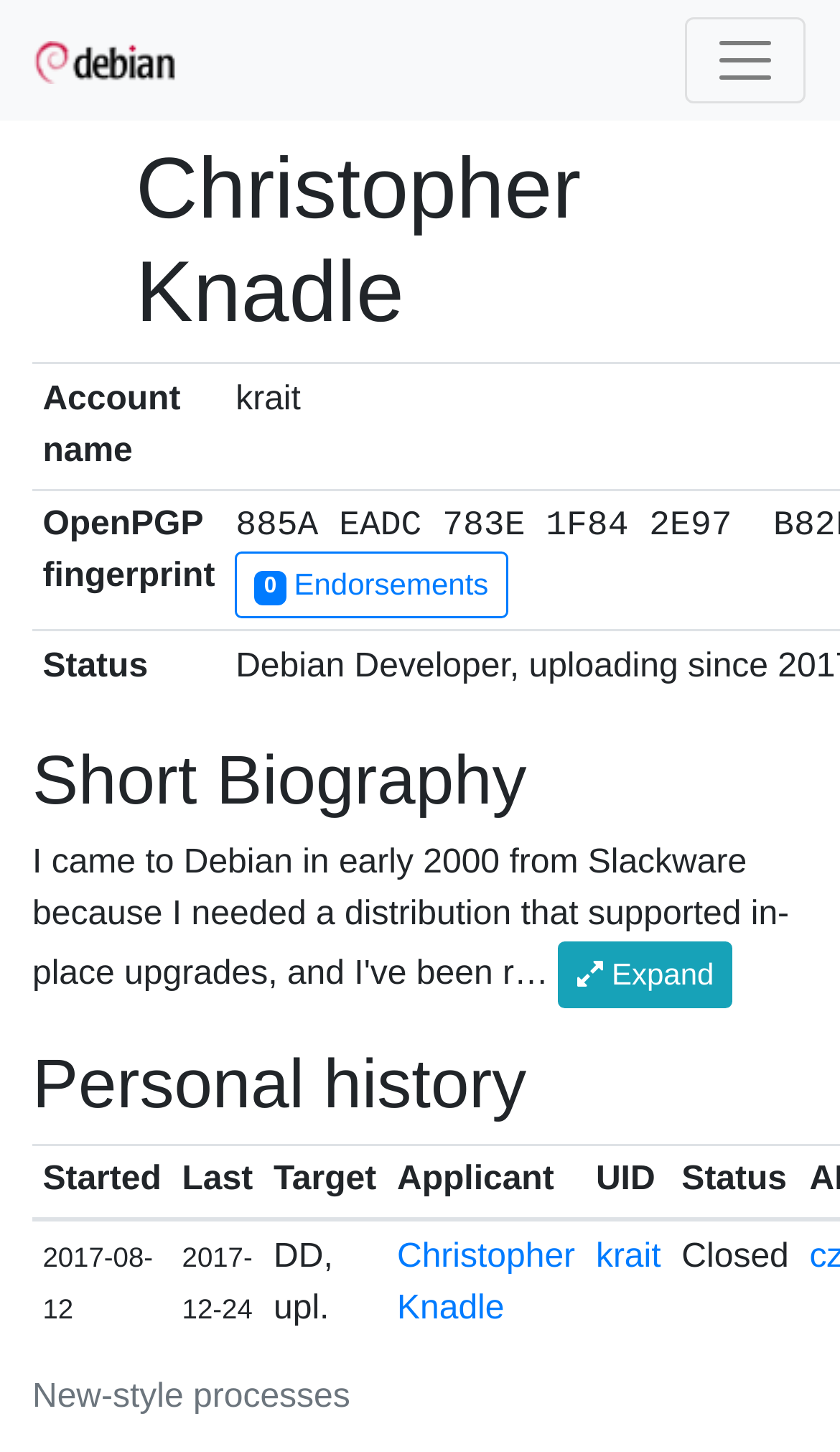Identify and provide the bounding box for the element described by: "here".

None